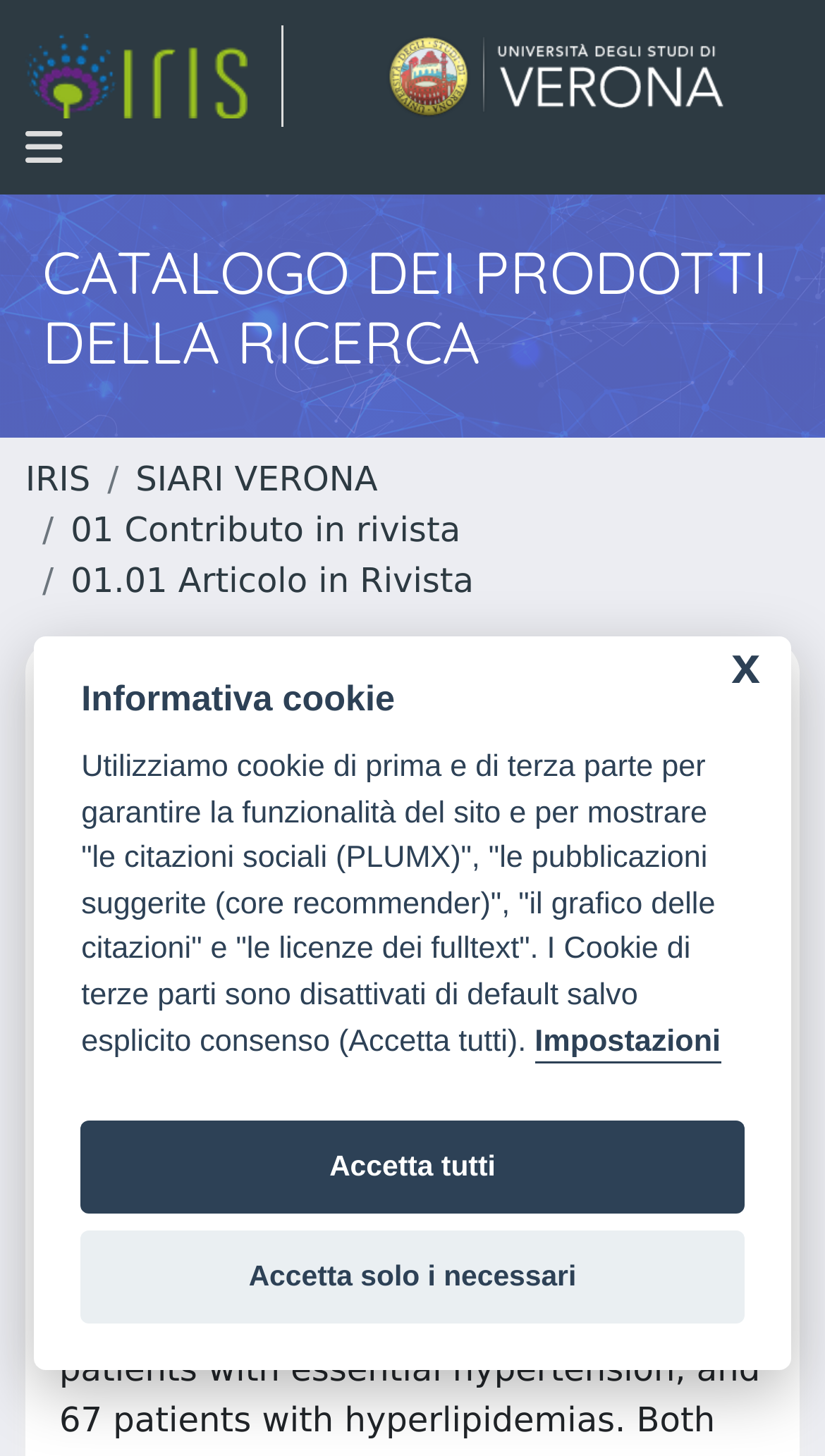Please identify the bounding box coordinates of the clickable element to fulfill the following instruction: "read article by CORROCHER, Roberto". The coordinates should be four float numbers between 0 and 1, i.e., [left, top, right, bottom].

[0.072, 0.588, 0.4, 0.659]